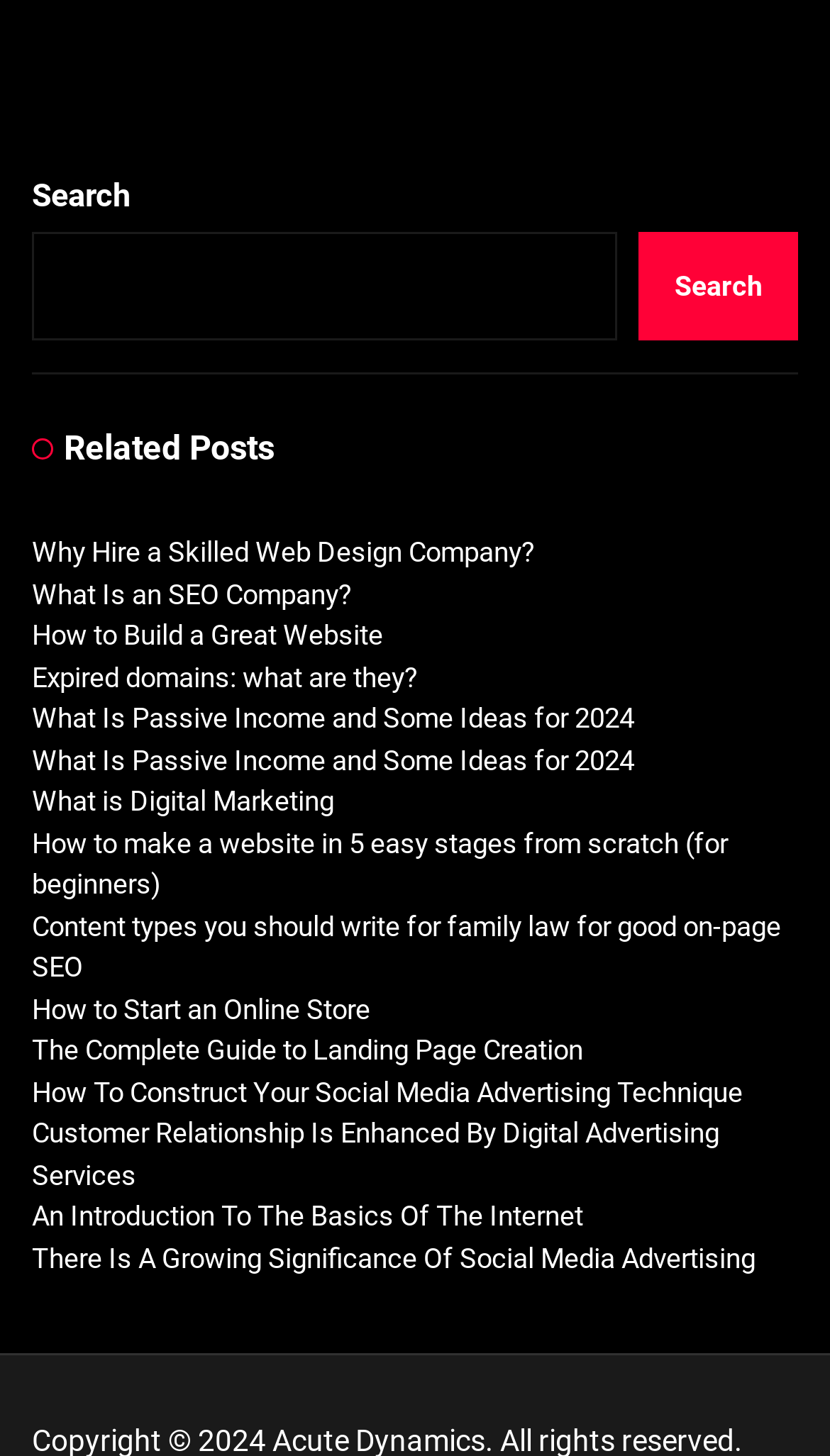Please provide a one-word or phrase answer to the question: 
What is the text of the search button?

Search